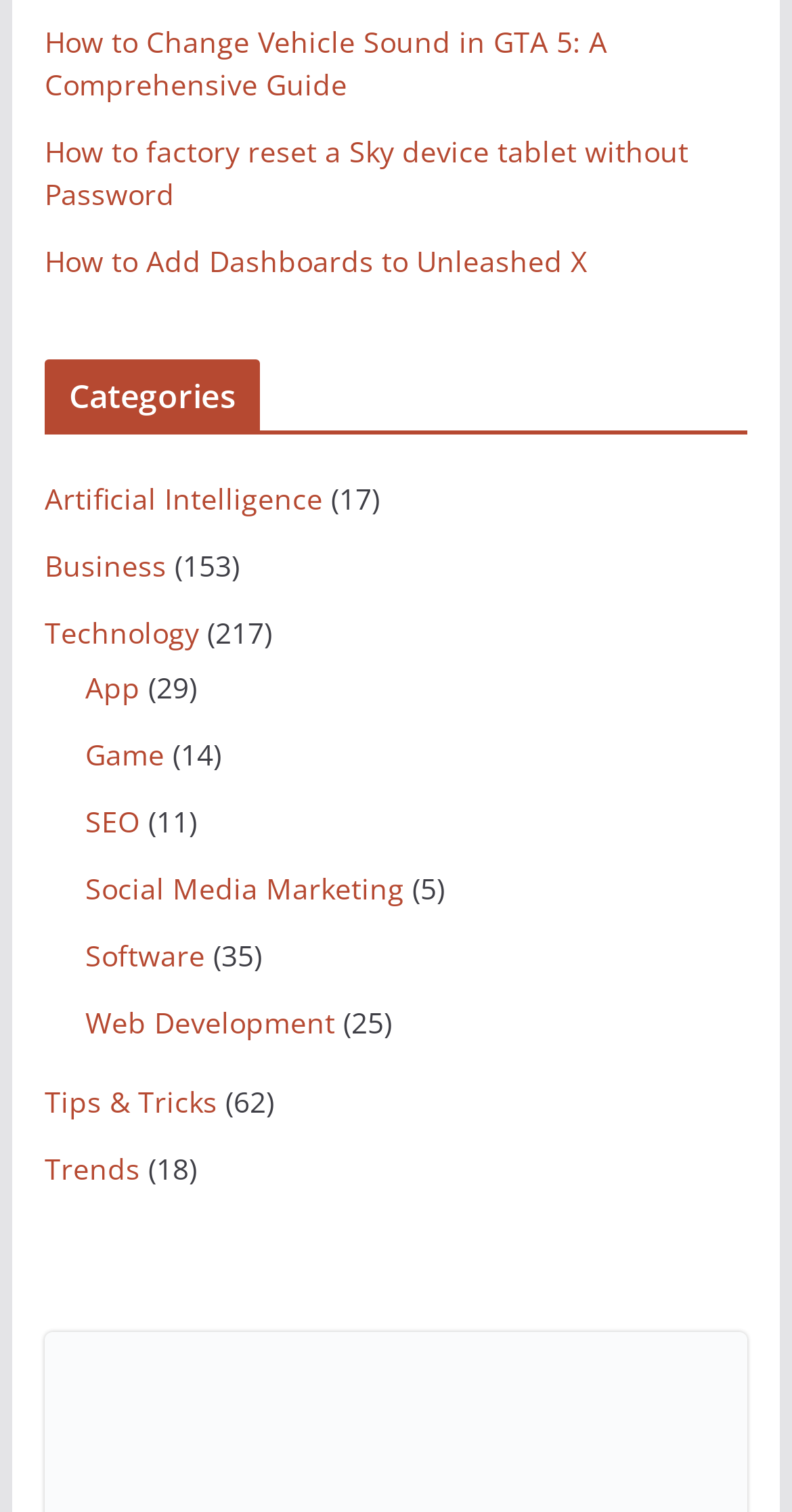Answer the following query concisely with a single word or phrase:
Are there any articles about artificial intelligence?

Yes